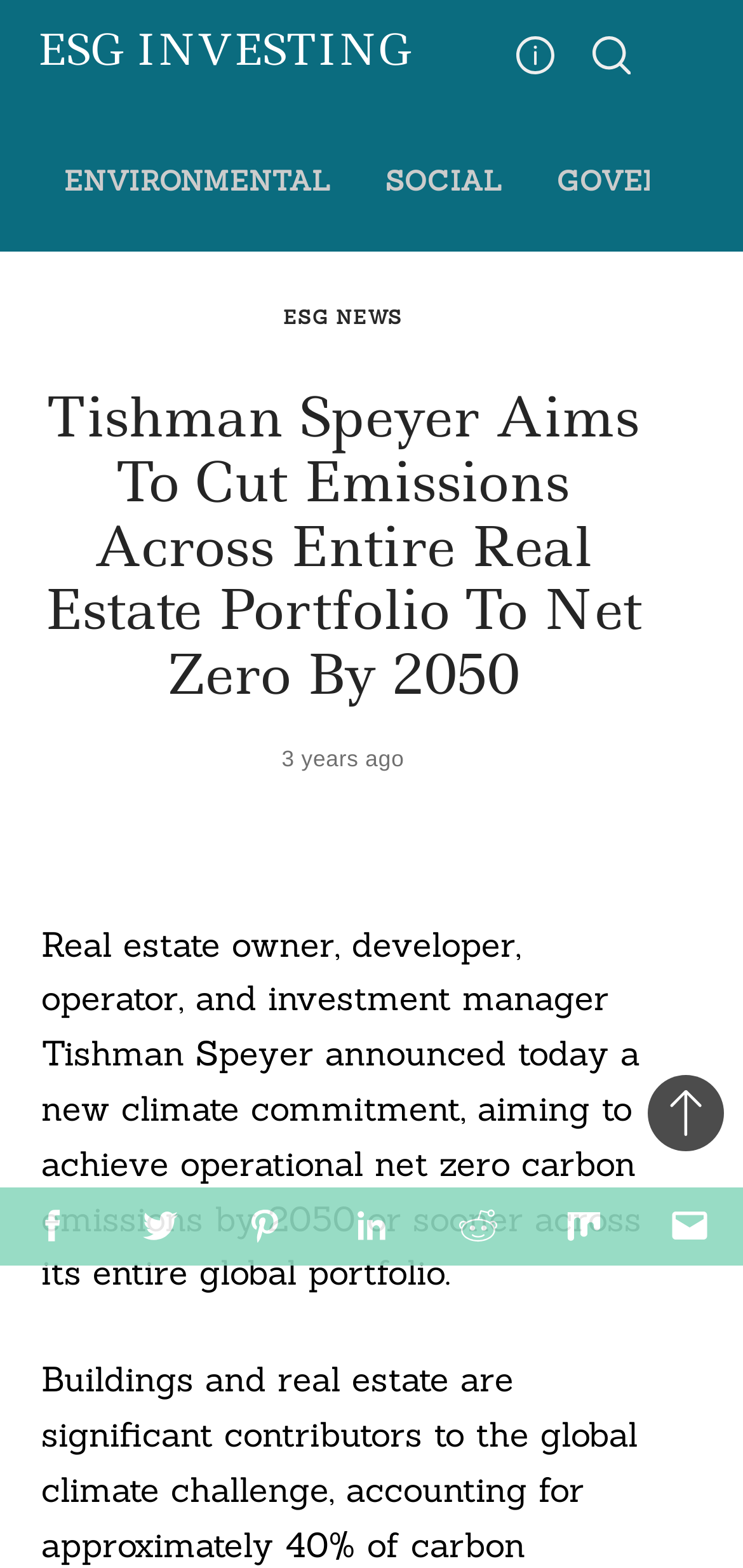Please find the bounding box coordinates in the format (top-left x, top-left y, bottom-right x, bottom-right y) for the given element description. Ensure the coordinates are floating point numbers between 0 and 1. Description: Media Contact

[0.362, 0.08, 0.619, 0.102]